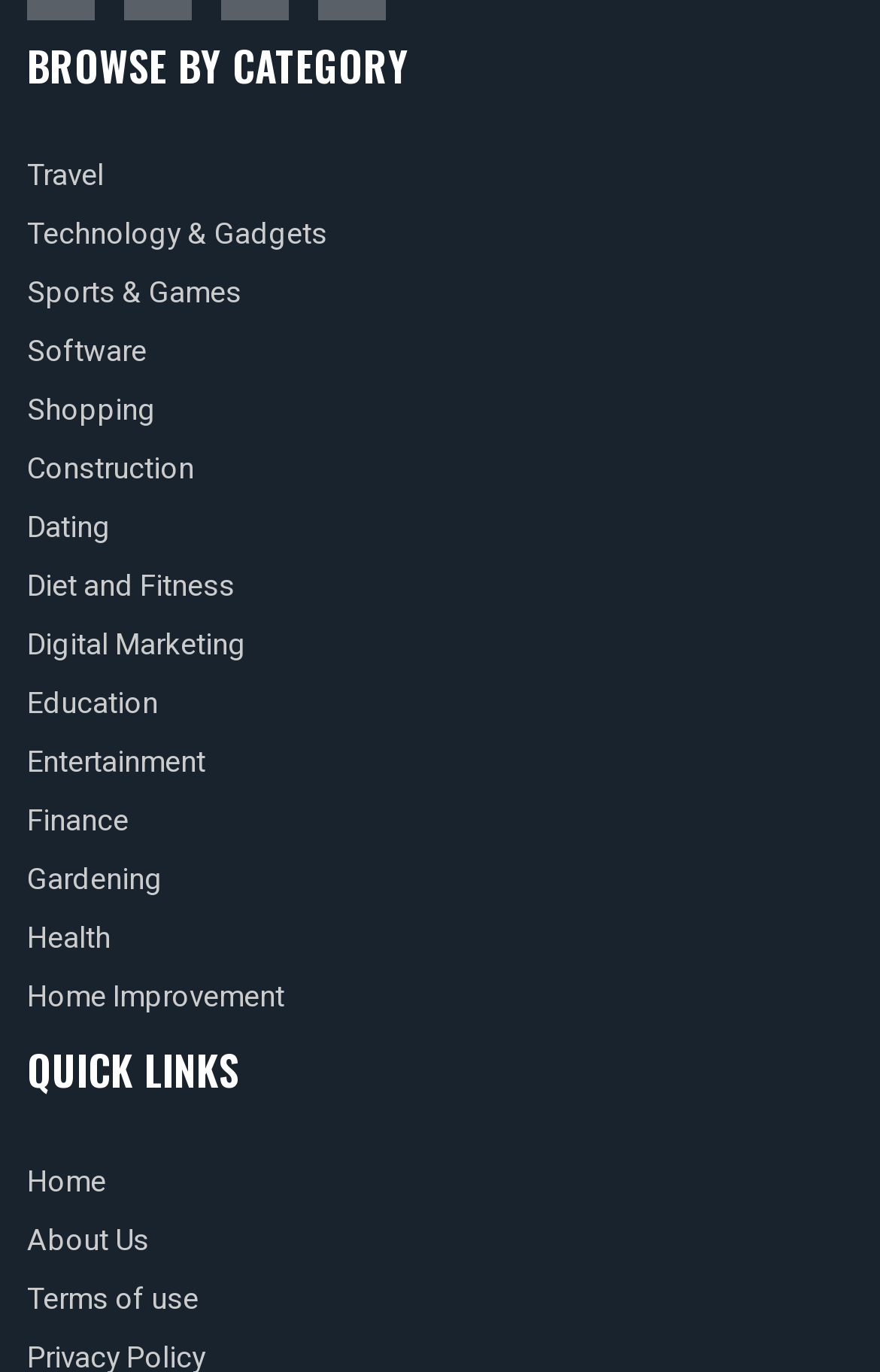Please provide the bounding box coordinates in the format (top-left x, top-left y, bottom-right x, bottom-right y). Remember, all values are floating point numbers between 0 and 1. What is the bounding box coordinate of the region described as: Past Events

None